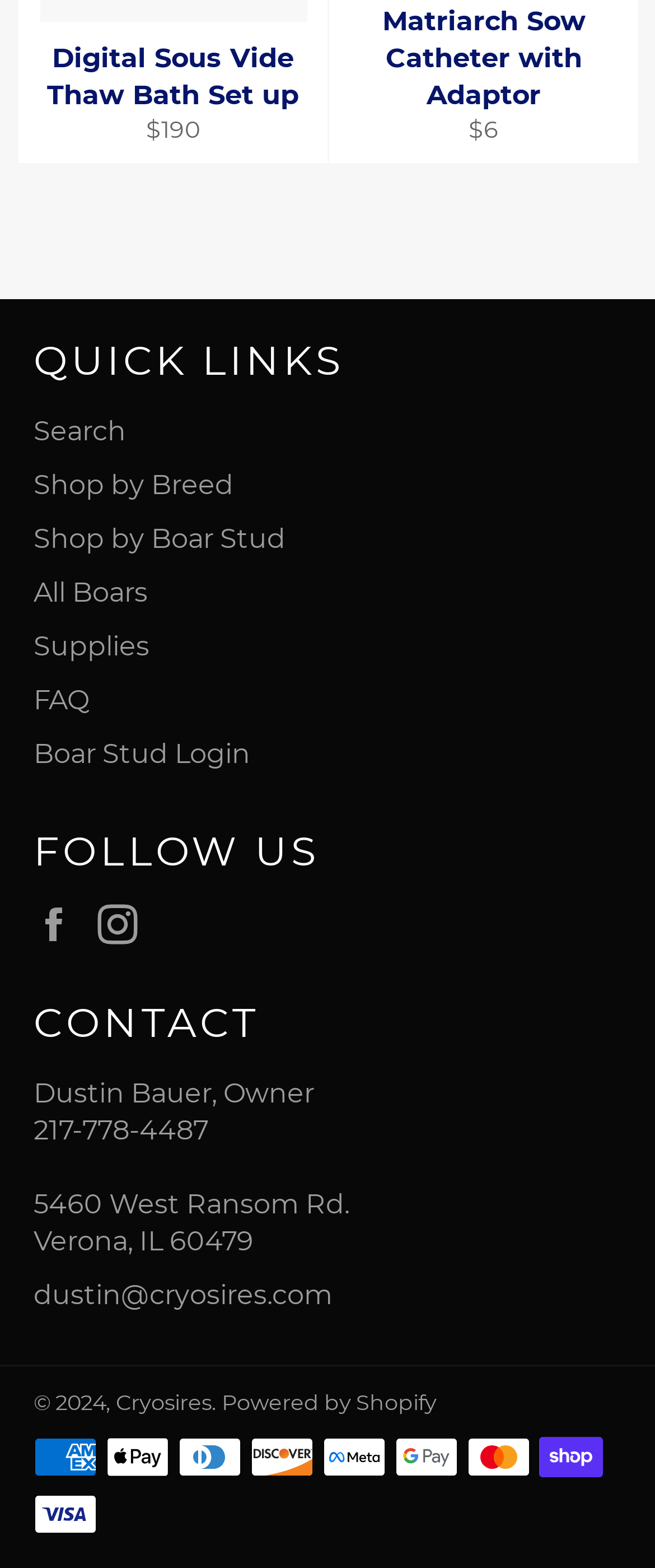Please provide a comprehensive answer to the question based on the screenshot: How many payment methods are shown?

In the bottom section of the webpage, there are images of different payment methods, including American Express, Apple Pay, Diners Club, Discover, Meta Pay, Google Pay, Mastercard, Shop Pay, and Visa. Counting these images, we can see that there are 8 payment methods shown.